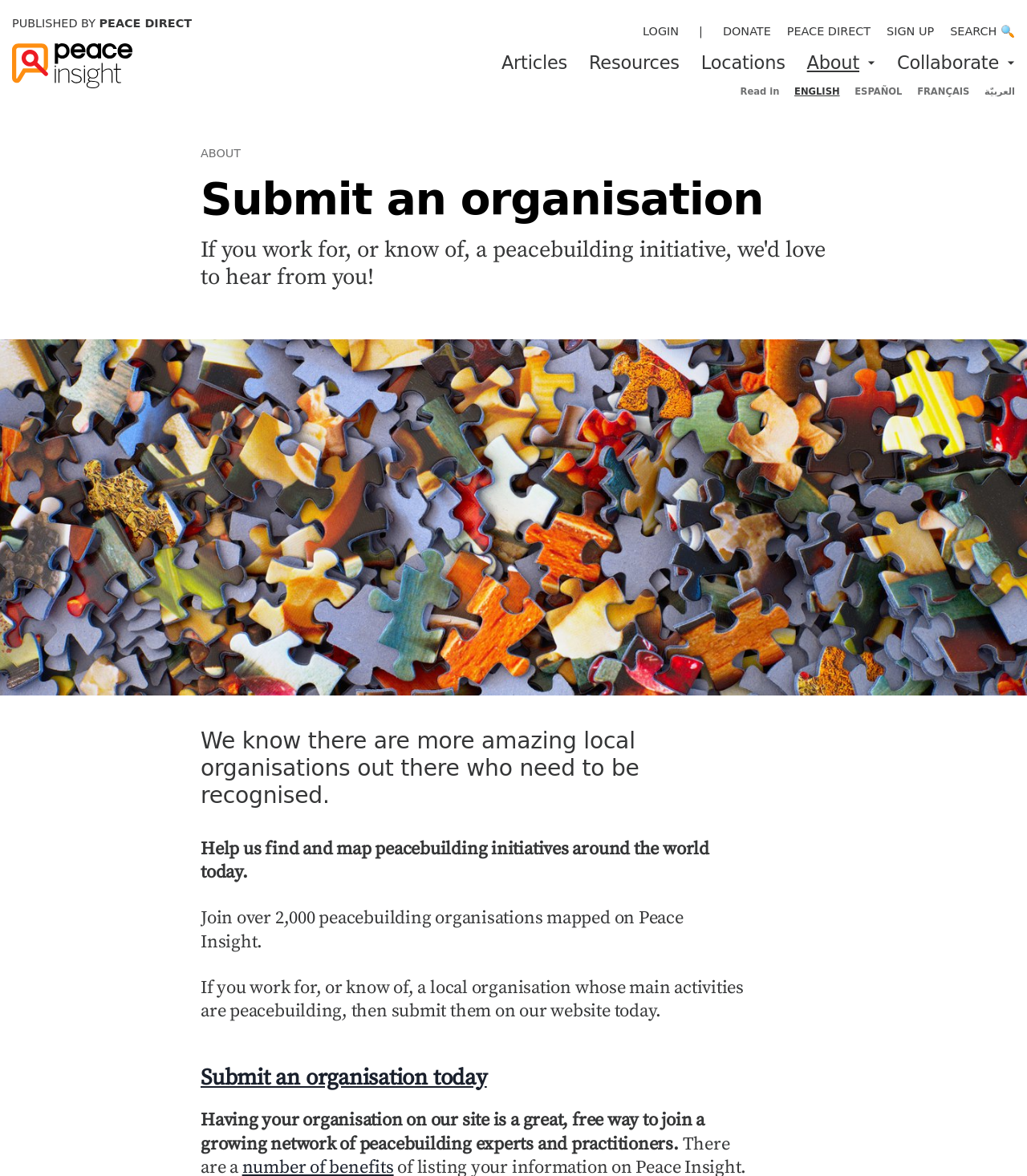Deliver a detailed narrative of the webpage's visual and textual elements.

The webpage is about submitting a peacebuilding organization to Peace Insight. At the top left, there is a link to "PUBLISHED BY PEACE DIRECT" and an image next to it. On the top right, there are several links, including "LOGIN", "DONATE", "PEACE DIRECT", "SIGN UP", and "SEARCH 🔍". Below these links, there are navigation links to "Articles", "Resources", "Locations", "About", and "Collaborate".

In the main content area, there is a large image that spans the entire width of the page. Above the image, there is a header section with a link to "ABOUT" and a heading that reads "Submit an organisation". Below the image, there are several paragraphs of text that explain the purpose of submitting a peacebuilding organization to Peace Insight. The text encourages users to submit their organization and join a growing network of peacebuilding experts and practitioners.

On the right side of the main content area, there are language selection buttons for "ENGLISH", "ESPAÑOL", "FRANÇAIS", and "العربيّة". Below the language selection buttons, there is a call-to-action heading that reads "Submit an organisation today" with a link to submit an organization.

Overall, the webpage is focused on encouraging users to submit their peacebuilding organization to Peace Insight and join a network of like-minded individuals and organizations.